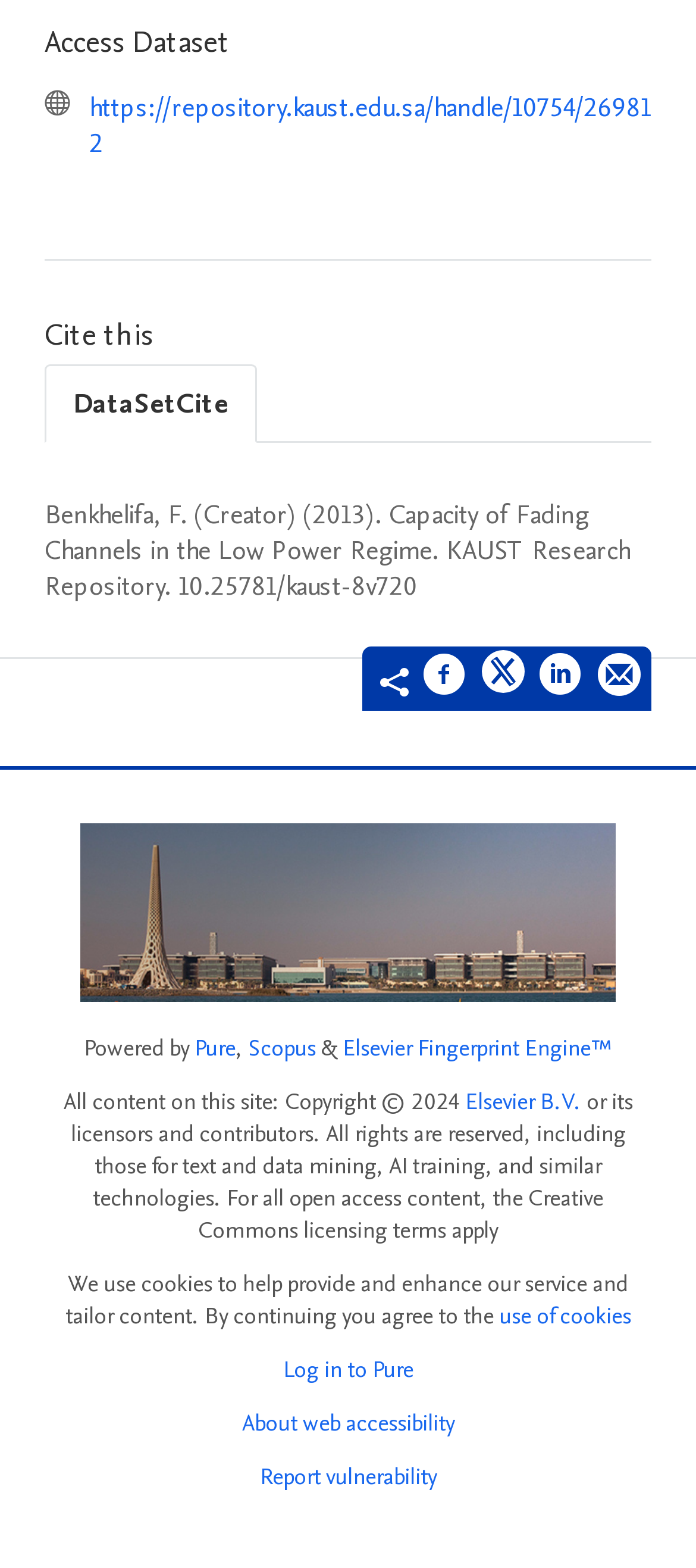What is the purpose of the 'Share on Facebook' link?
From the details in the image, answer the question comprehensively.

I found the purpose of the 'Share on Facebook' link by looking at the text of the link. The text 'Share on Facebook' indicates that the purpose of this link is to share the current page on Facebook.